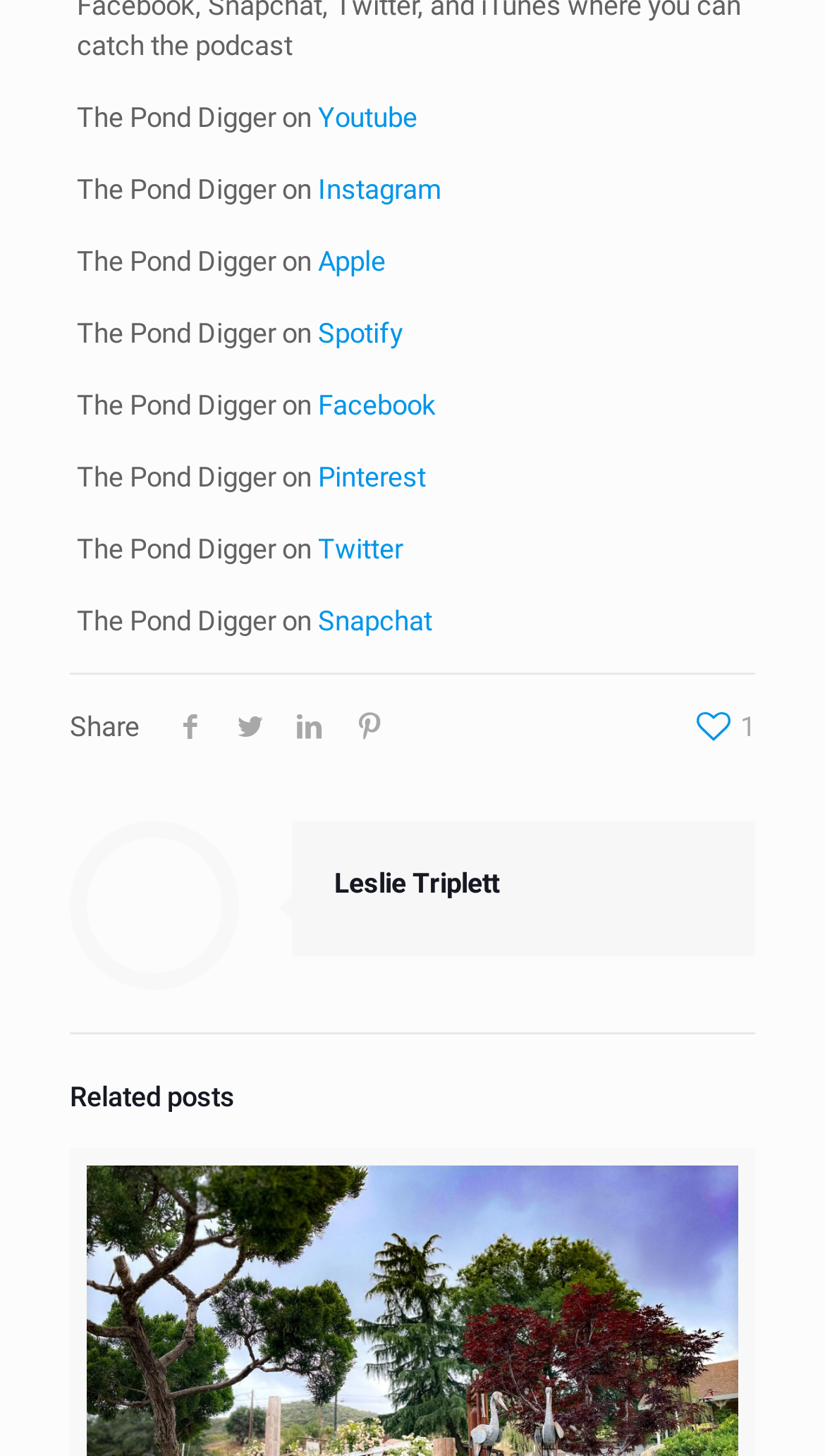Determine the bounding box coordinates for the area that needs to be clicked to fulfill this task: "Share on Facebook". The coordinates must be given as four float numbers between 0 and 1, i.e., [left, top, right, bottom].

[0.385, 0.267, 0.529, 0.289]